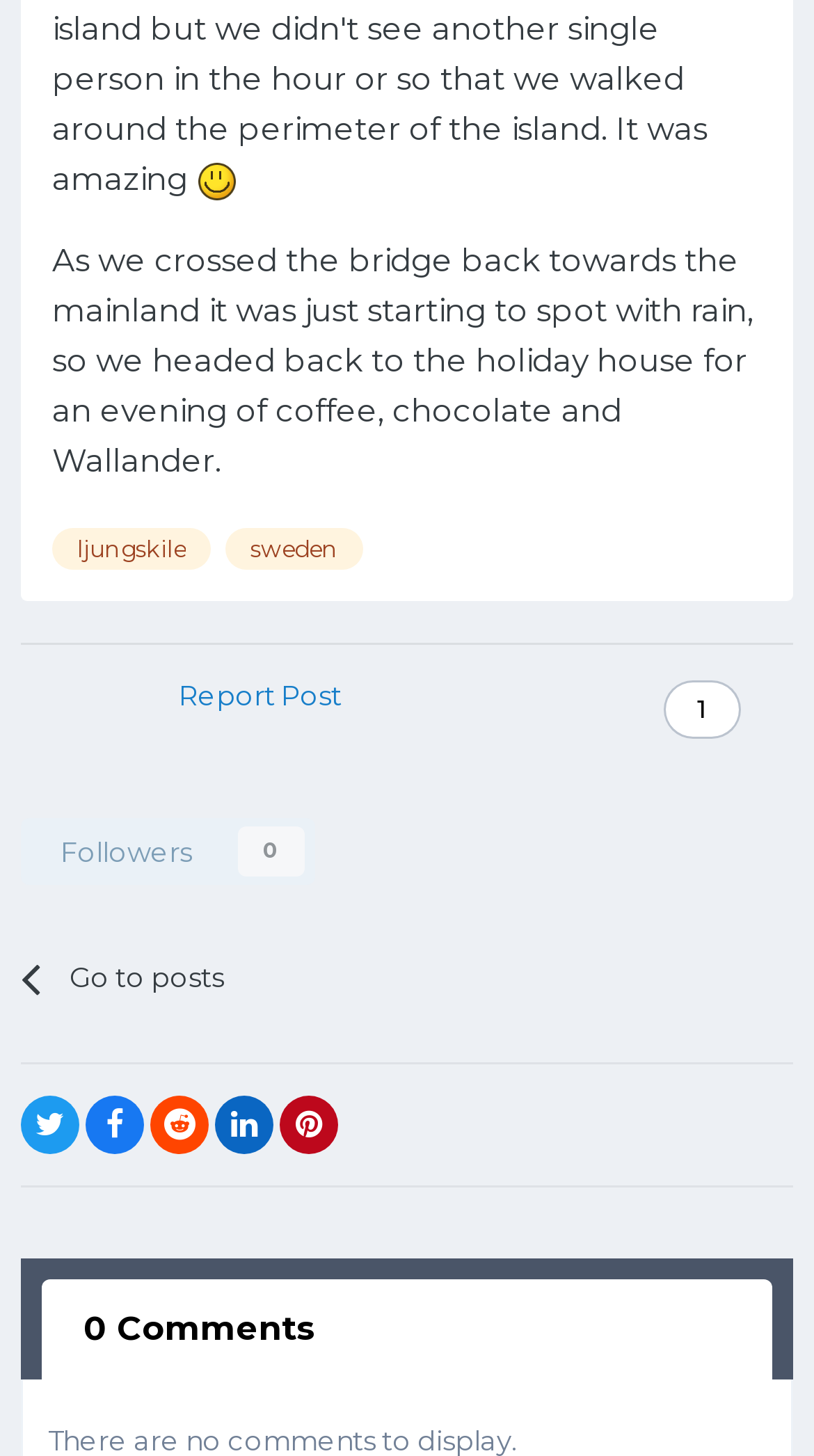Answer the question below using just one word or a short phrase: 
How many tabs are present in the tablist?

1